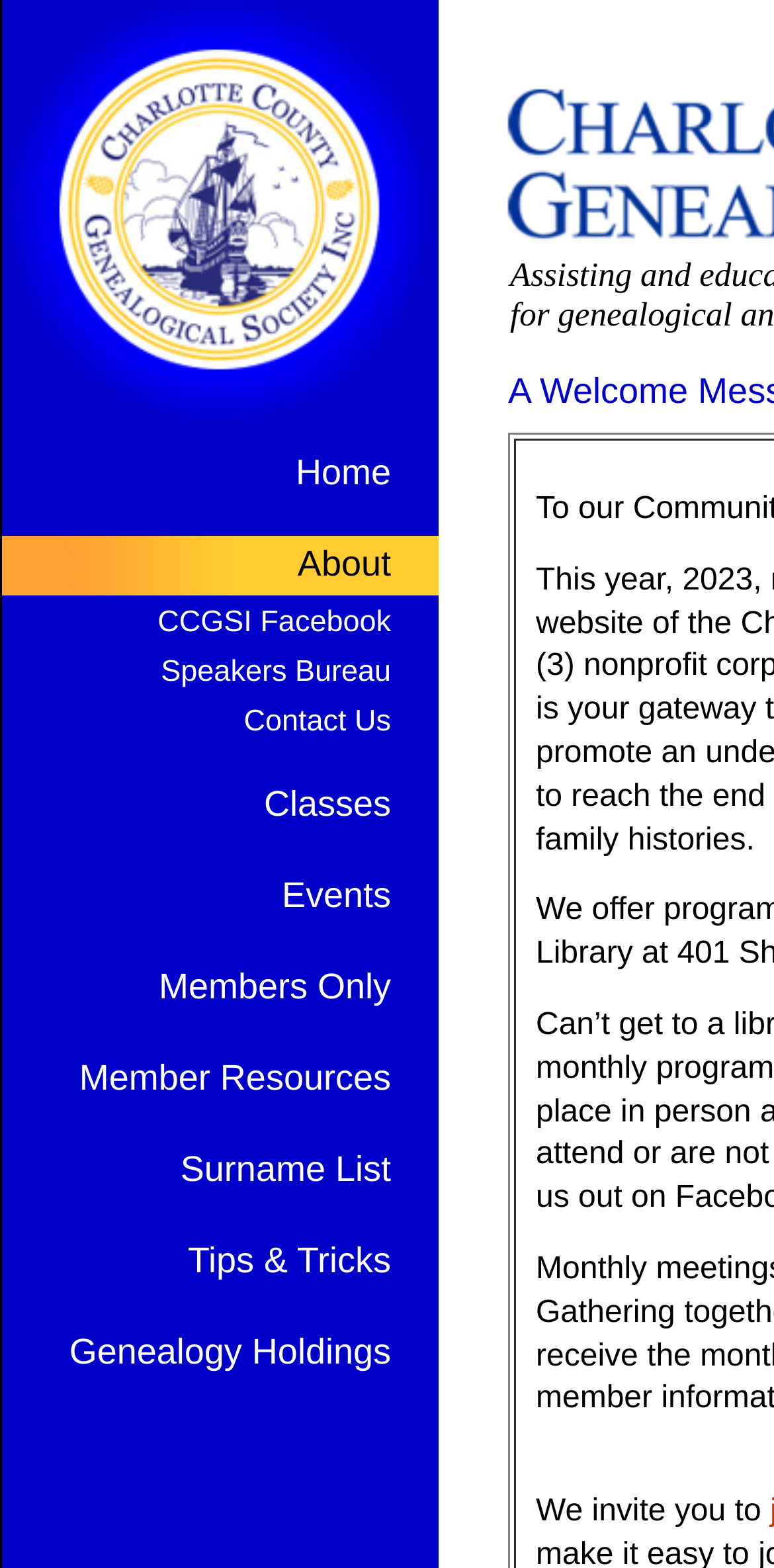Please identify the bounding box coordinates of the element on the webpage that should be clicked to follow this instruction: "go to home page". The bounding box coordinates should be given as four float numbers between 0 and 1, formatted as [left, top, right, bottom].

[0.382, 0.289, 0.505, 0.314]